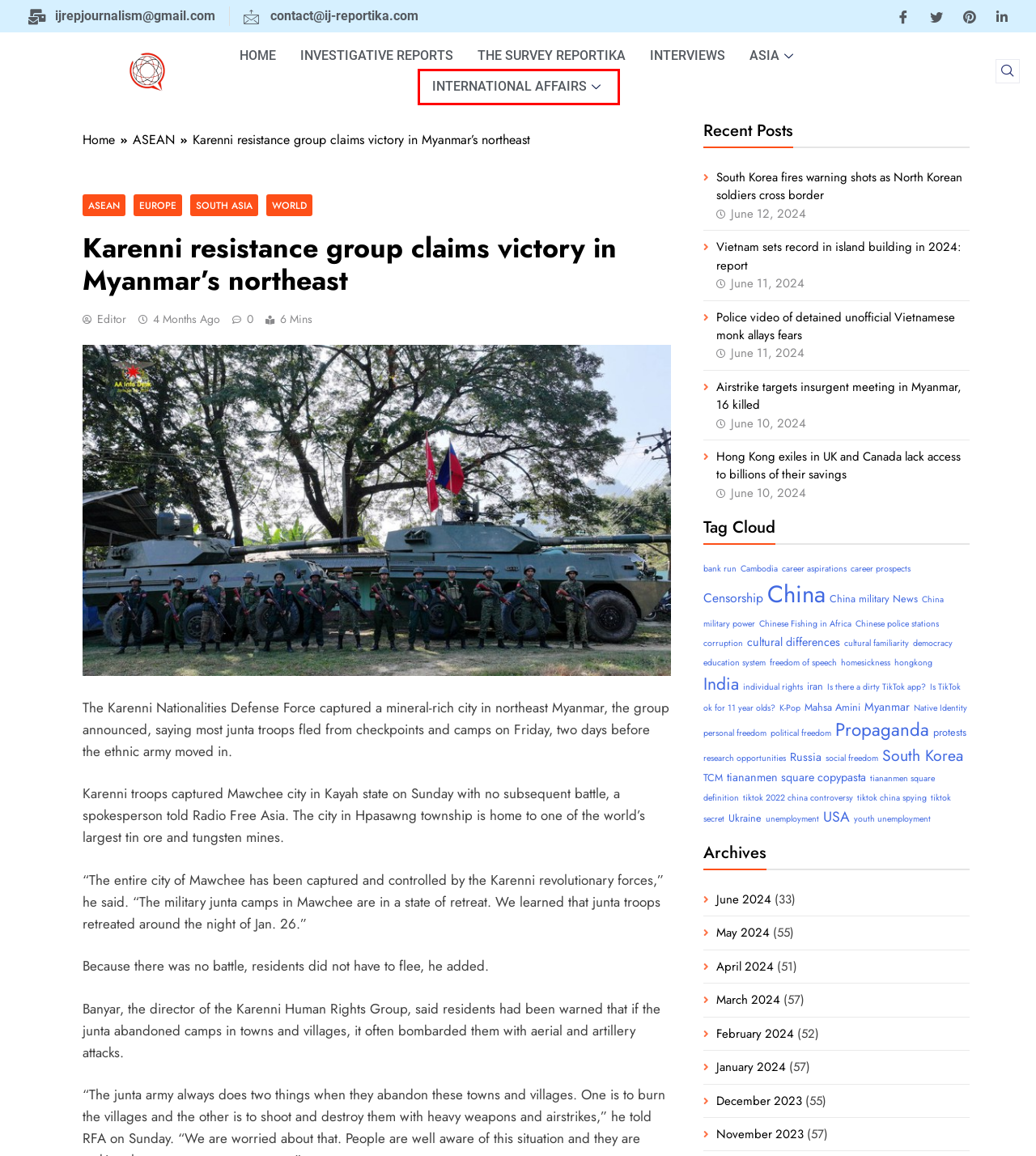Examine the screenshot of a webpage with a red rectangle bounding box. Select the most accurate webpage description that matches the new webpage after clicking the element within the bounding box. Here are the candidates:
A. ASEAN Archives - Investigative Journalism Reportika
B. Propaganda Archives - Investigative Journalism Reportika
C. Vietnam sets record in island building in 2024: report
D. December 2023 - Investigative Journalism Reportika
E. youth unemployment Archives - Investigative Journalism Reportika
F. freedom of speech Archives - Investigative Journalism Reportika
G. tiktok secret Archives - Investigative Journalism Reportika
H. World Archives - Investigative Journalism Reportika

H